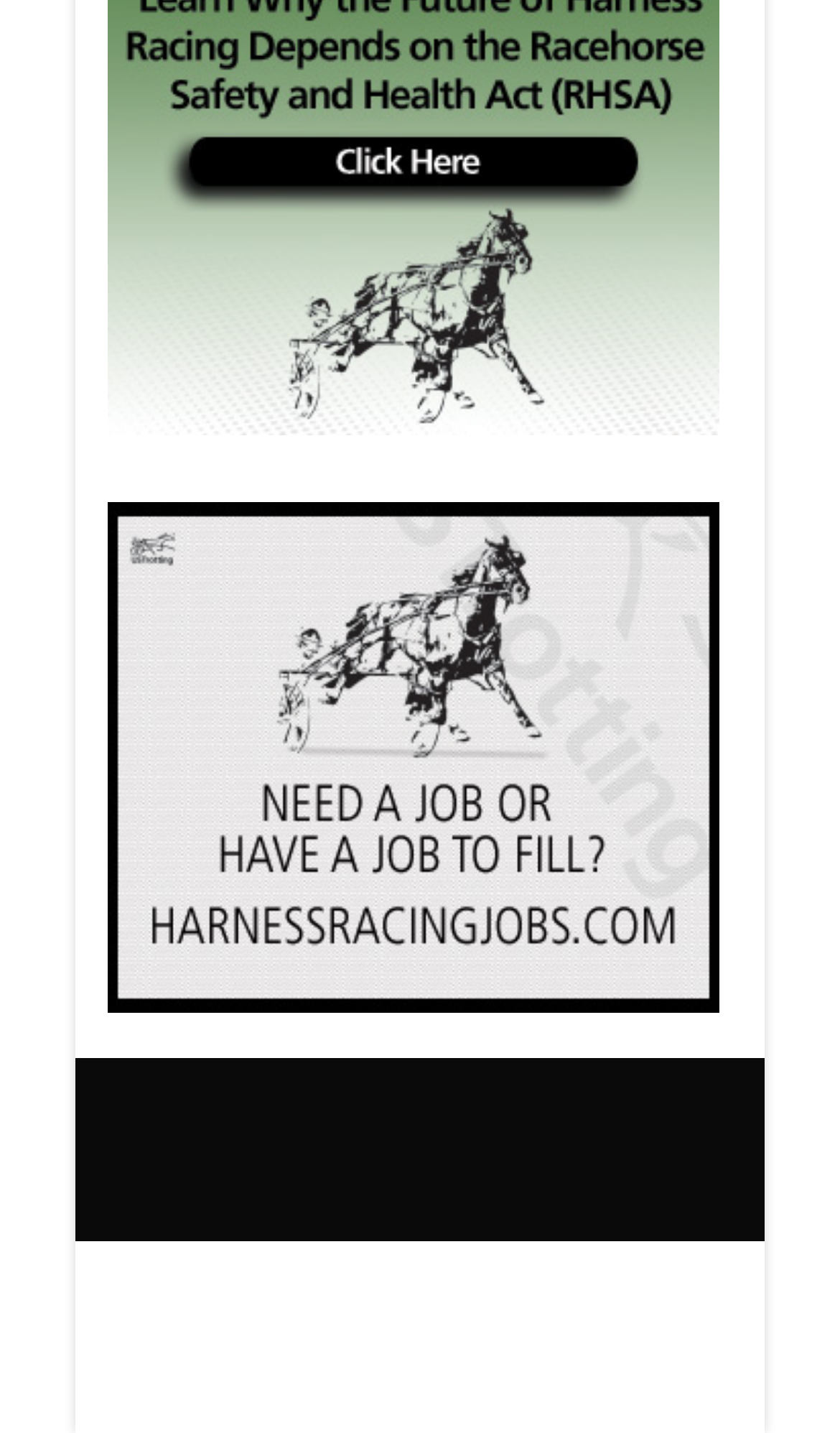What is the position of the image on the page?
Refer to the image and offer an in-depth and detailed answer to the question.

By examining the bounding box coordinates of the image element, I found that its x1 and x2 values are 0.128 and 0.857, respectively. This indicates that the image is centered horizontally on the page.